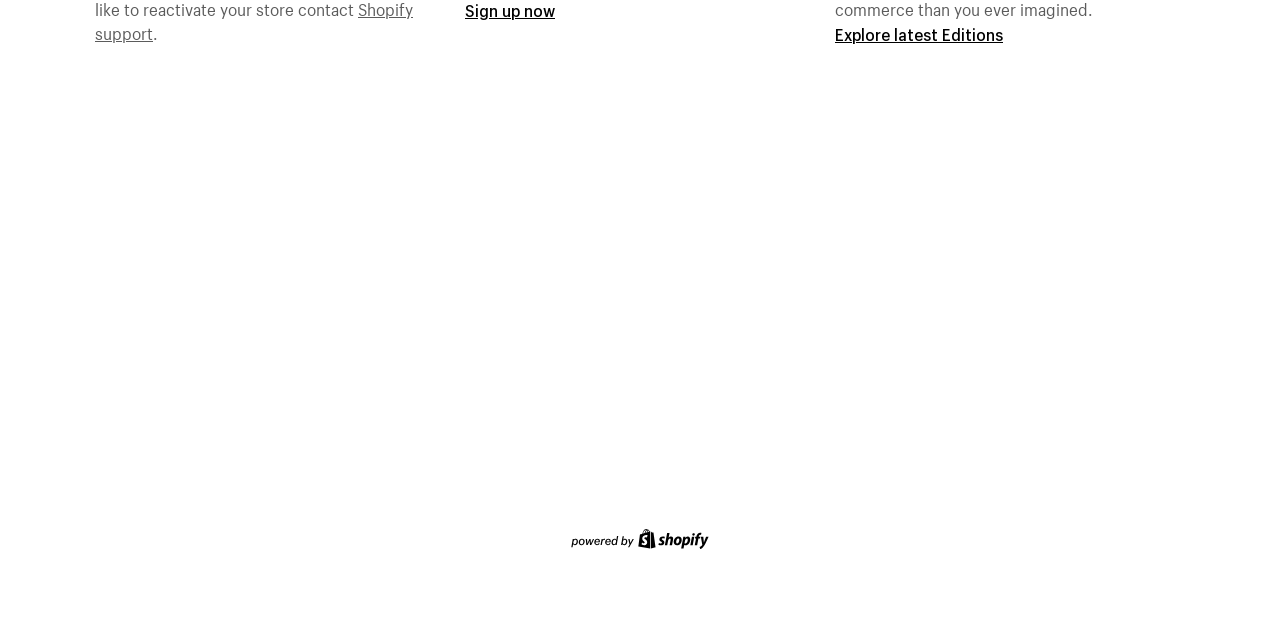Please determine the bounding box of the UI element that matches this description: Explore latest Editions. The coordinates should be given as (top-left x, top-left y, bottom-right x, bottom-right y), with all values between 0 and 1.

[0.652, 0.037, 0.784, 0.07]